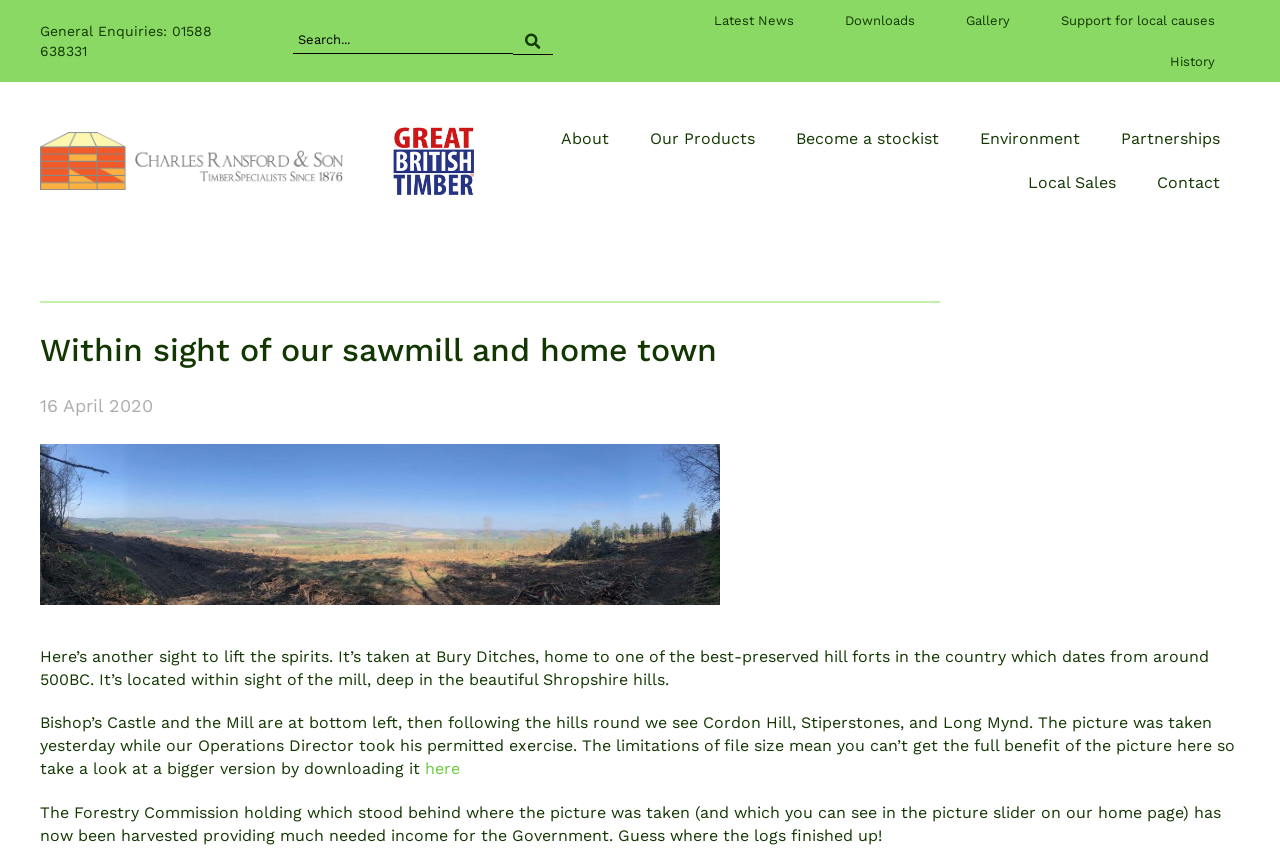What is the phone number for general enquiries?
Using the visual information, answer the question in a single word or phrase.

01588 638331